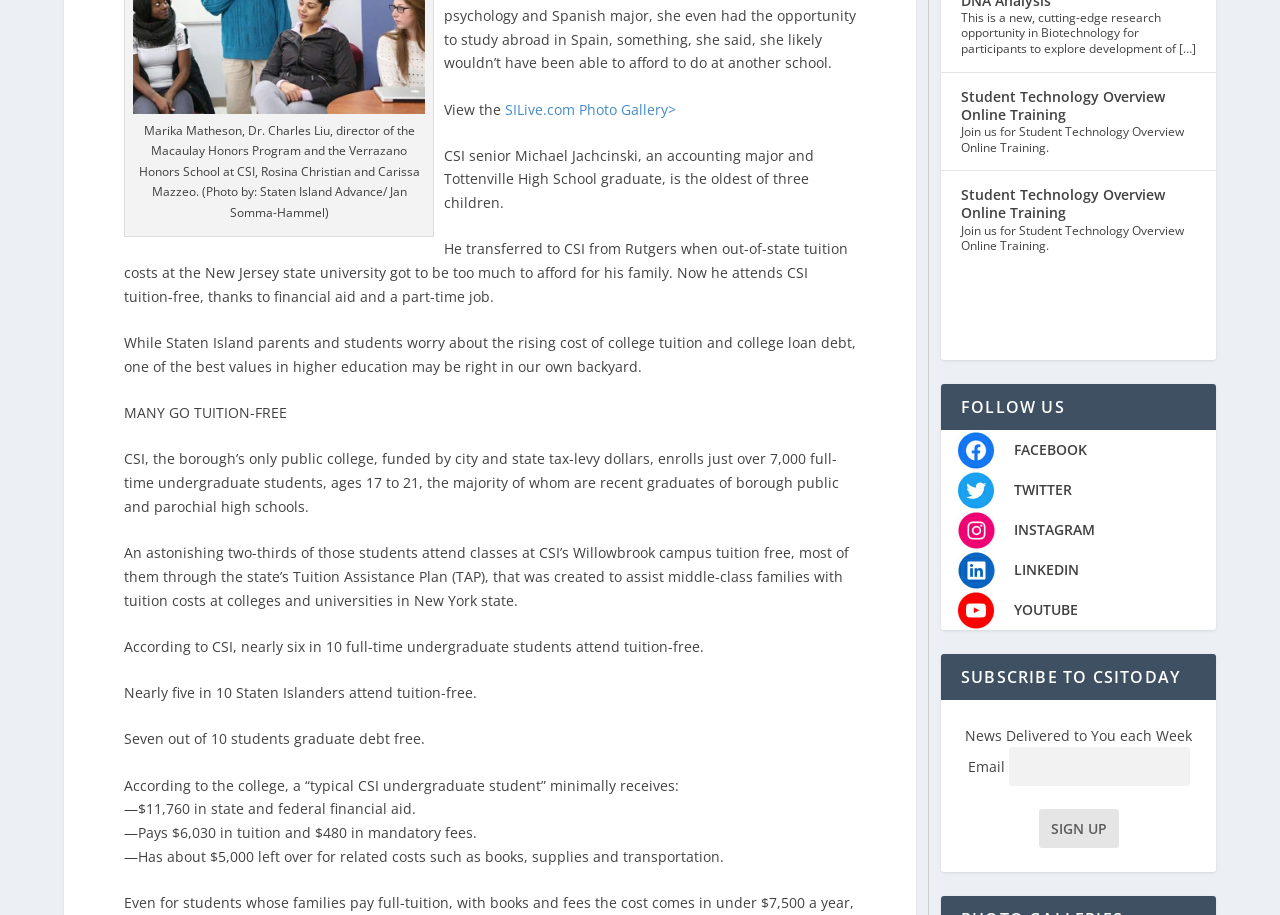What is the percentage of students who graduate debt-free?
Answer the question with as much detail as you can, using the image as a reference.

The article states that 'Seven out of 10 students graduate debt free' which indicates that the percentage of students who graduate debt-free is seven out of 10.